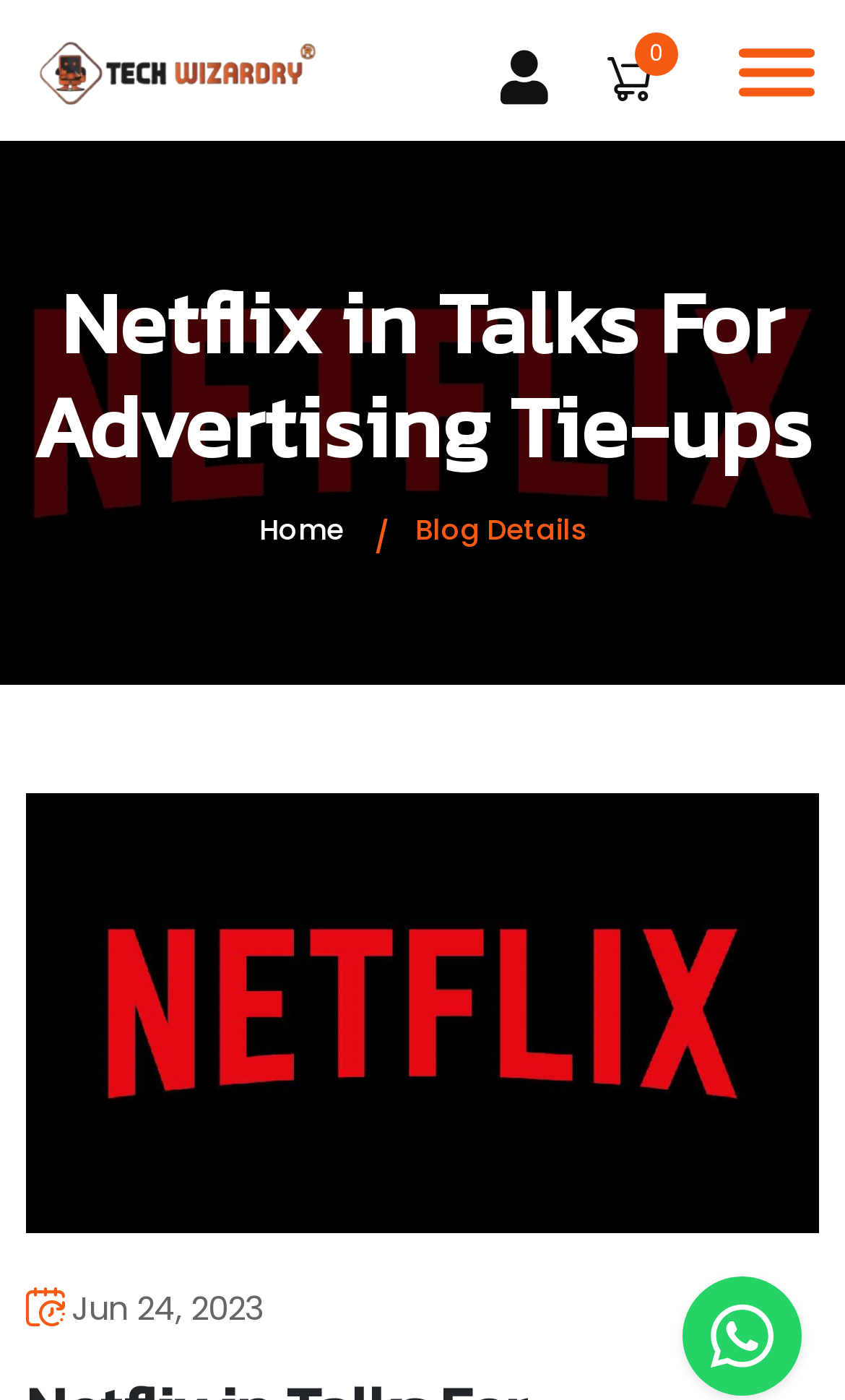Provide the bounding box coordinates of the HTML element this sentence describes: "0". The bounding box coordinates consist of four float numbers between 0 and 1, i.e., [left, top, right, bottom].

[0.713, 0.023, 0.803, 0.09]